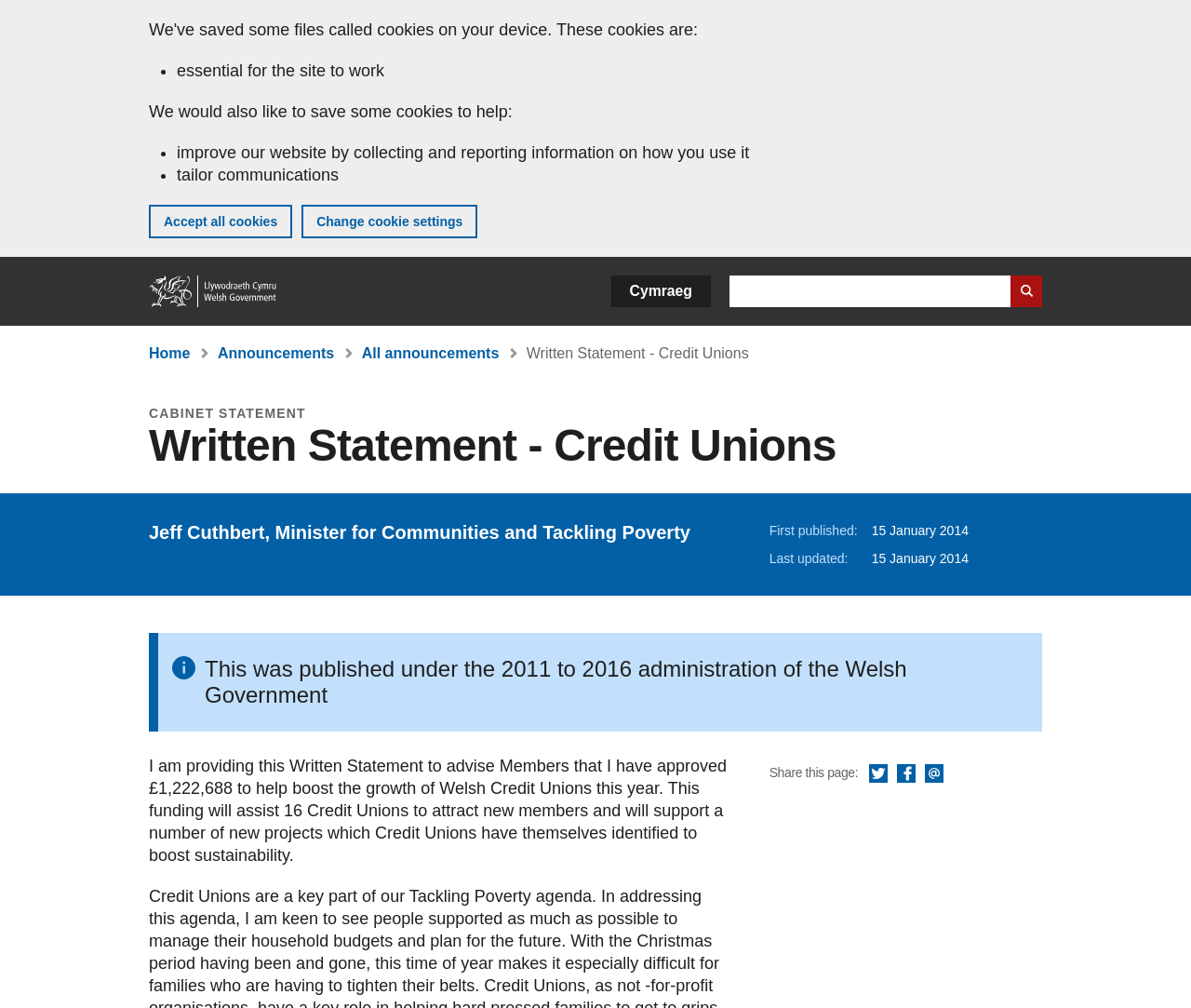Determine the coordinates of the bounding box that should be clicked to complete the instruction: "Go to Home". The coordinates should be represented by four float numbers between 0 and 1: [left, top, right, bottom].

[0.125, 0.273, 0.234, 0.305]